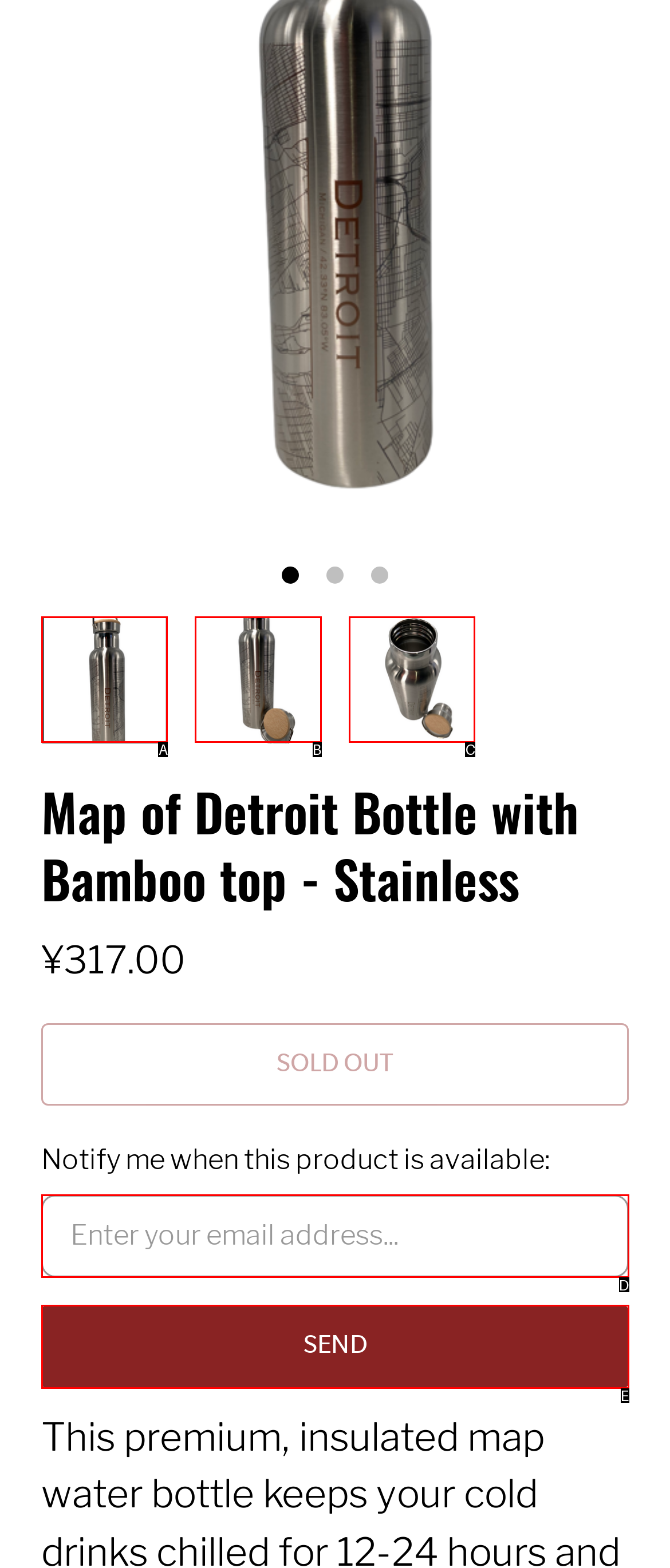Determine the UI element that matches the description: value="Send"
Answer with the letter from the given choices.

E